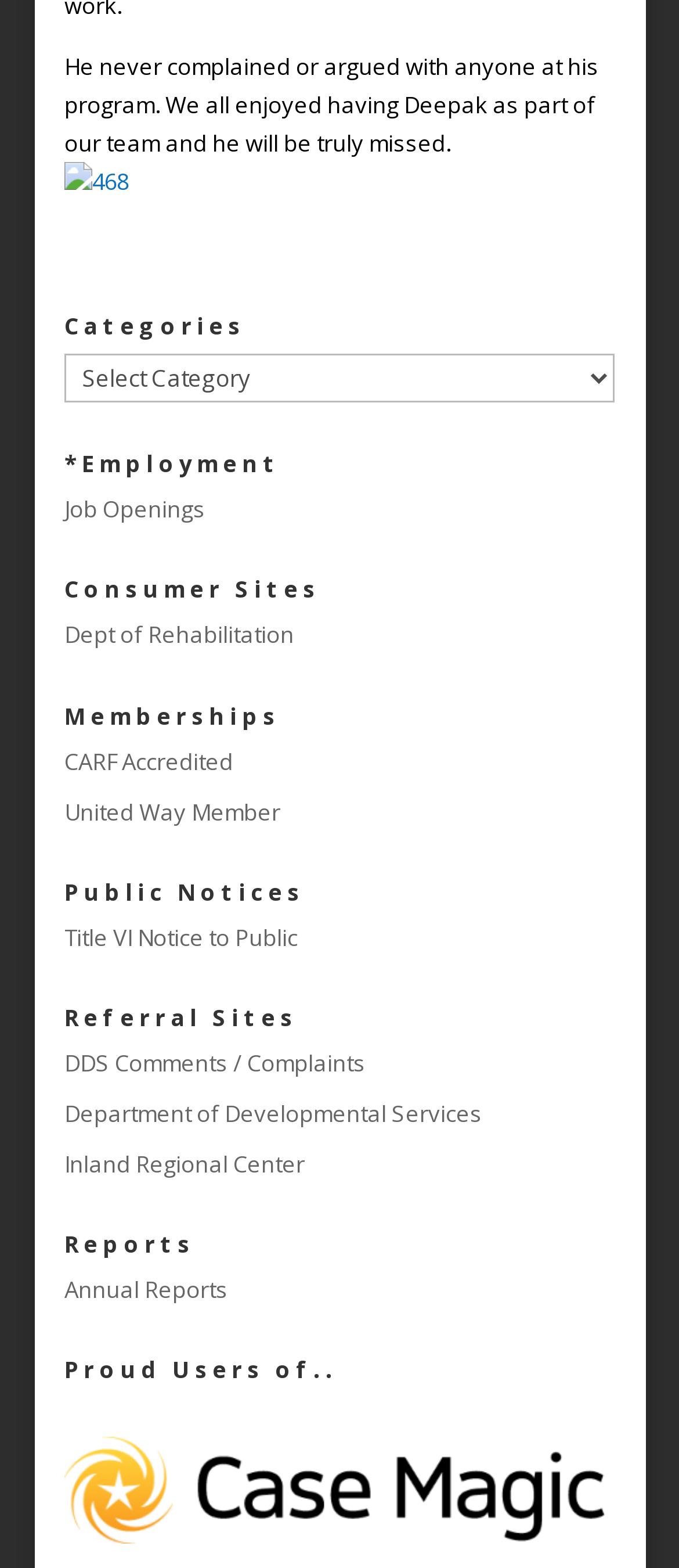How many categories are listed?
Could you answer the question with a detailed and thorough explanation?

I counted the number of headings that categorize the links on the webpage, and there are 9 categories: Categories, Employment, Consumer Sites, Memberships, Public Notices, Referral Sites, Reports, and Proud Users of..